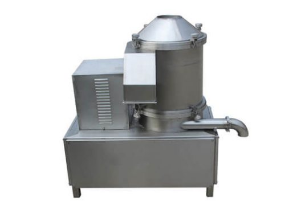Reply to the question with a brief word or phrase: What is the purpose of the discharge pipe?

easy removal of ground materials